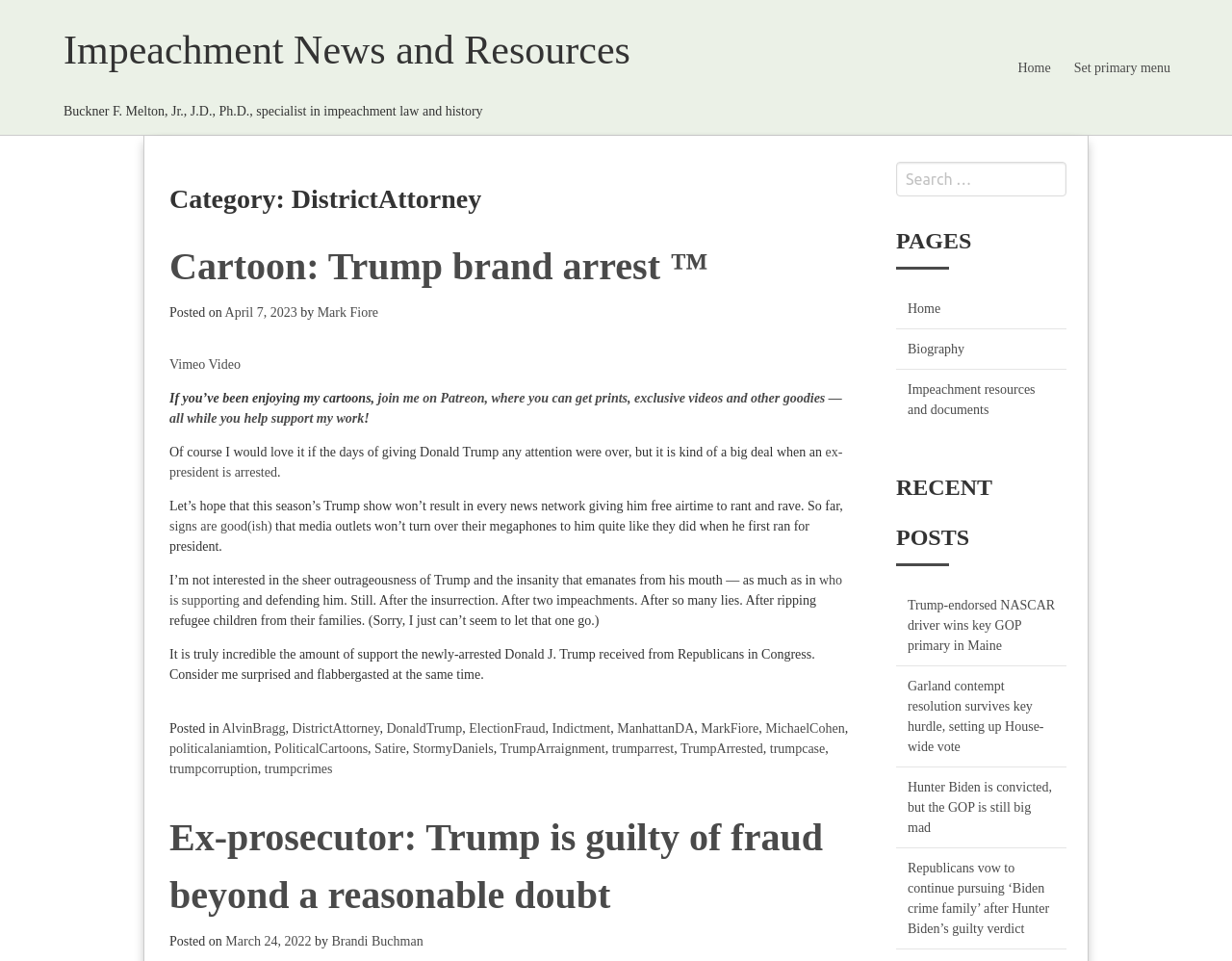What is the date of the post?
Using the image as a reference, answer the question in detail.

I found this information by looking at the link element inside the article section, which mentions 'April 7, 2023'.